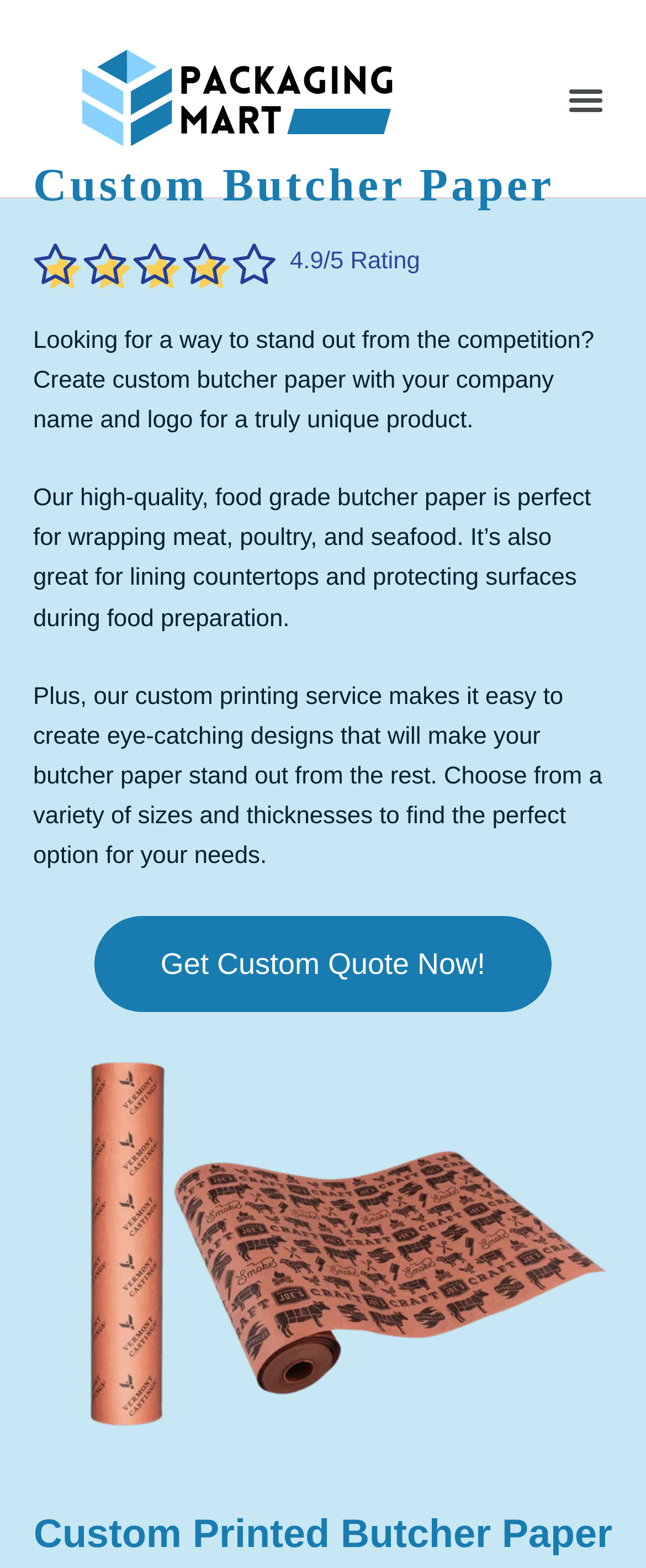Locate the bounding box coordinates for the element described below: "Get Custom Quote Now!". The coordinates must be four float values between 0 and 1, formatted as [left, top, right, bottom].

[0.146, 0.584, 0.854, 0.645]